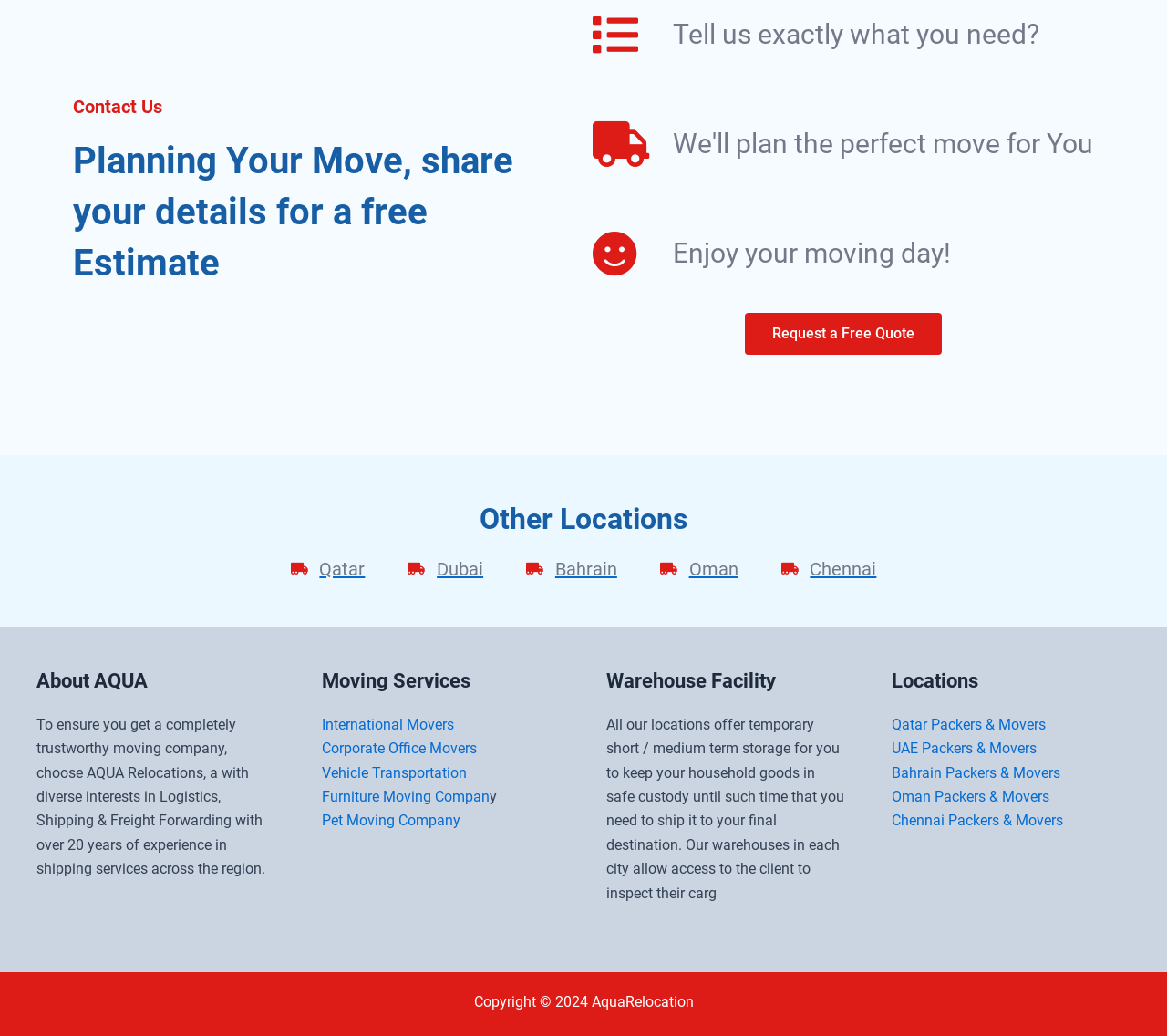Find the bounding box coordinates for the area that should be clicked to accomplish the instruction: "Get in touch with the Qatar office".

[0.249, 0.538, 0.313, 0.561]